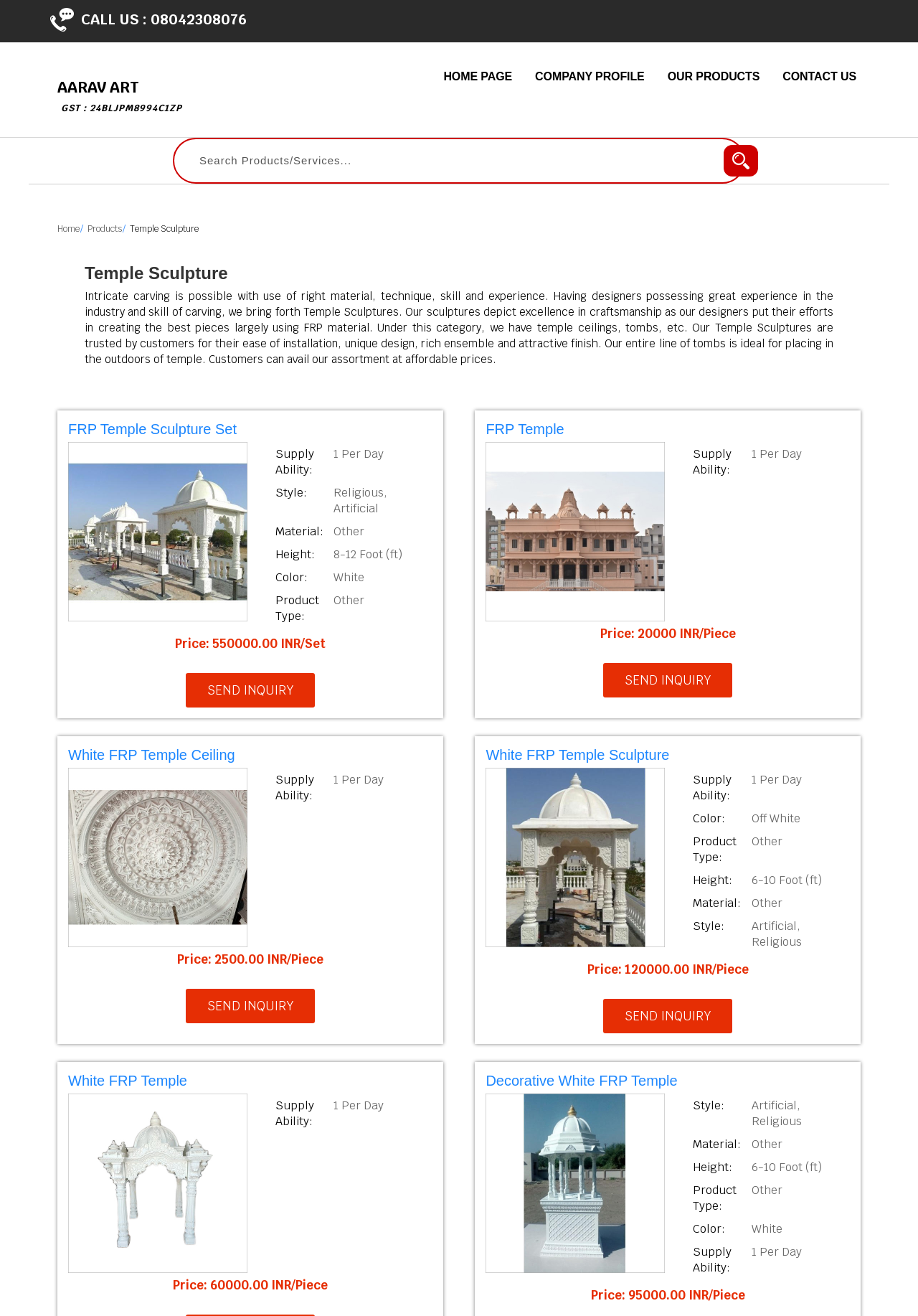How many products are listed on this webpage?
Carefully analyze the image and provide a detailed answer to the question.

The webpage lists five different products, each with its own description, image, and price. The products are FRP Temple Sculpture Set, FRP Temple, White FRP Temple Ceiling, White FRP Temple Sculpture, and Decorative White FRP Temple.